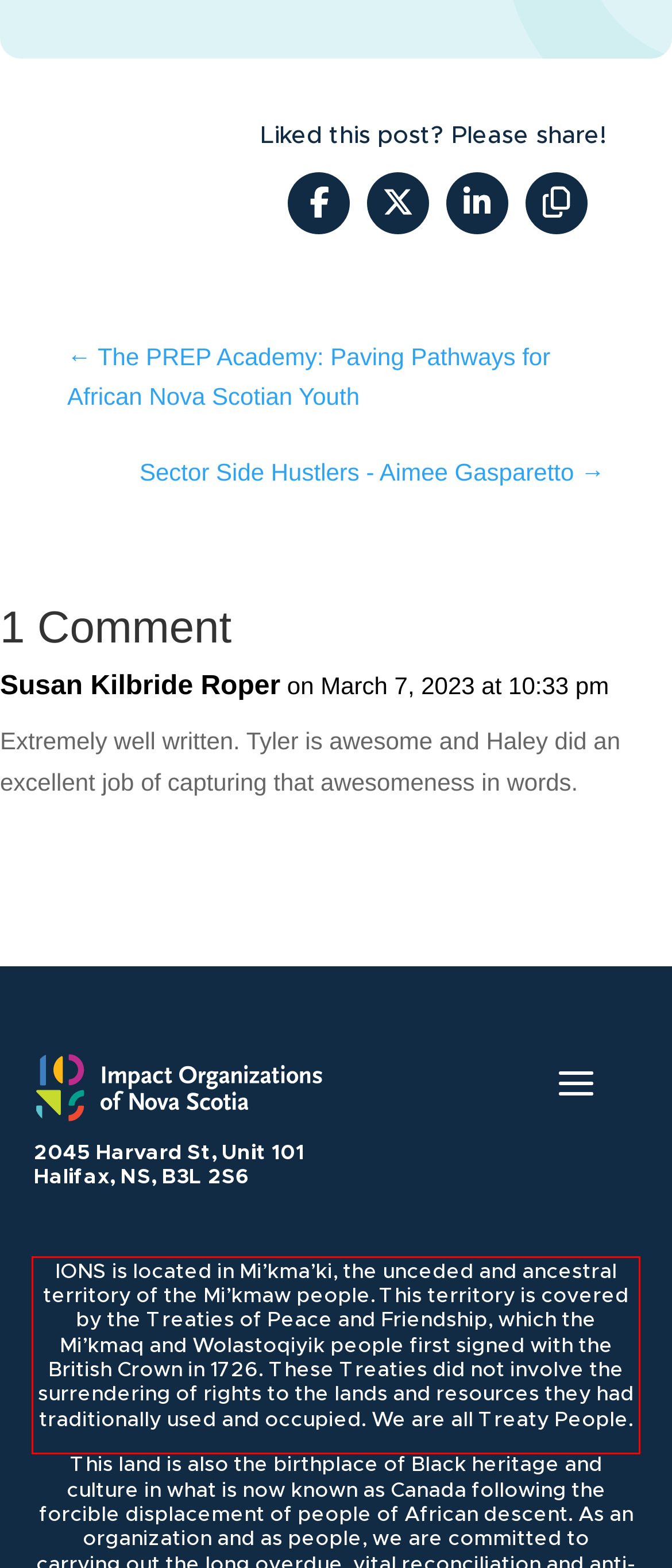Within the screenshot of a webpage, identify the red bounding box and perform OCR to capture the text content it contains.

IONS is located in Mi’kma’ki, the unceded and ancestral territory of the Mi’kmaw people. This territory is covered by the Treaties of Peace and Friendship, which the Mi’kmaq and Wolastoqiyik people first signed with the British Crown in 1726. These Treaties did not involve the surrendering of rights to the lands and resources they had traditionally used and occupied. We are all Treaty People.